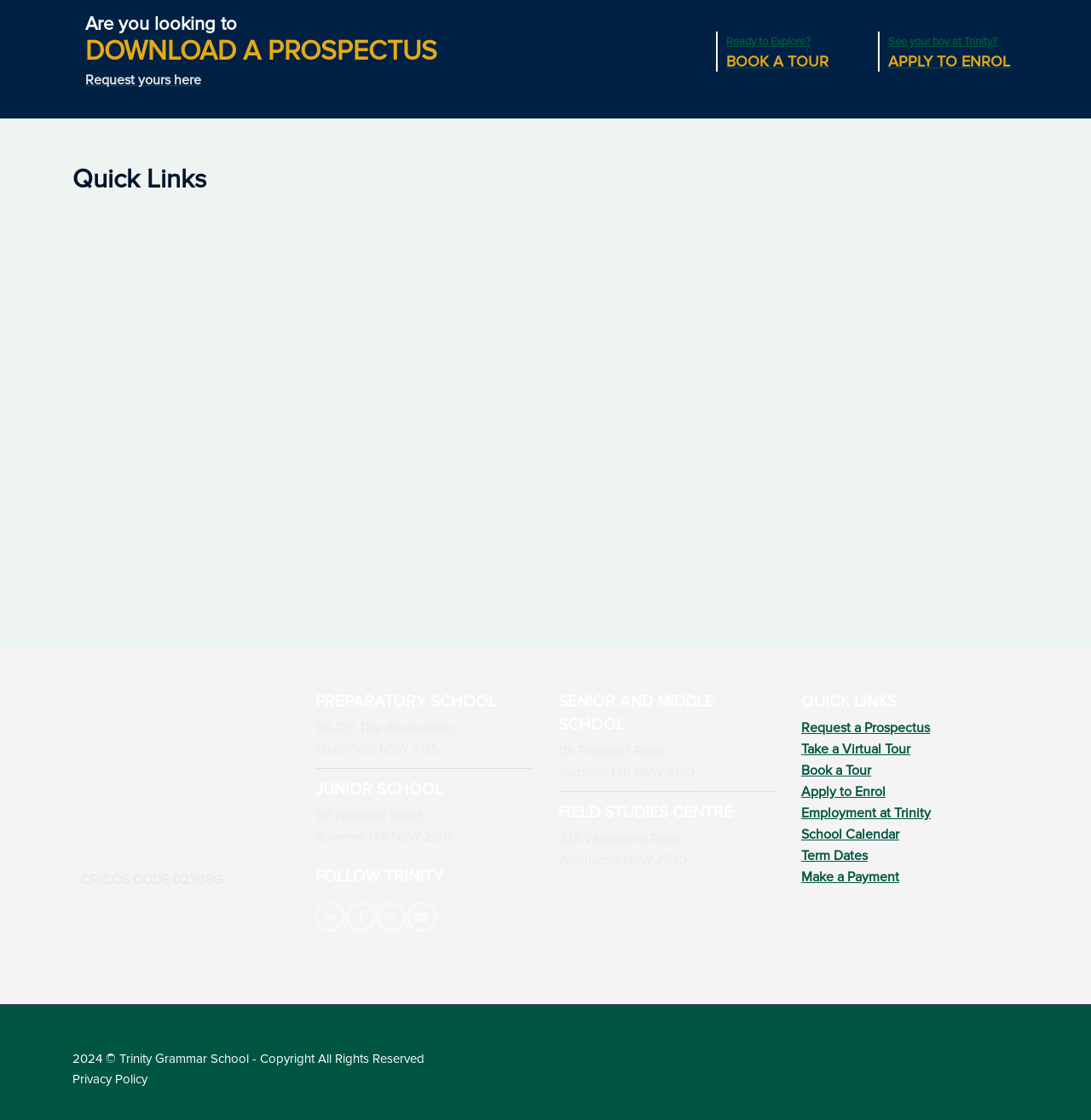Using the information shown in the image, answer the question with as much detail as possible: How many campuses does the school have?

The school has four campuses, which are Preparatory School, Junior School, Senior and Middle School, and Field Studies Centre. These campuses are listed separately on the webpage with their respective addresses.